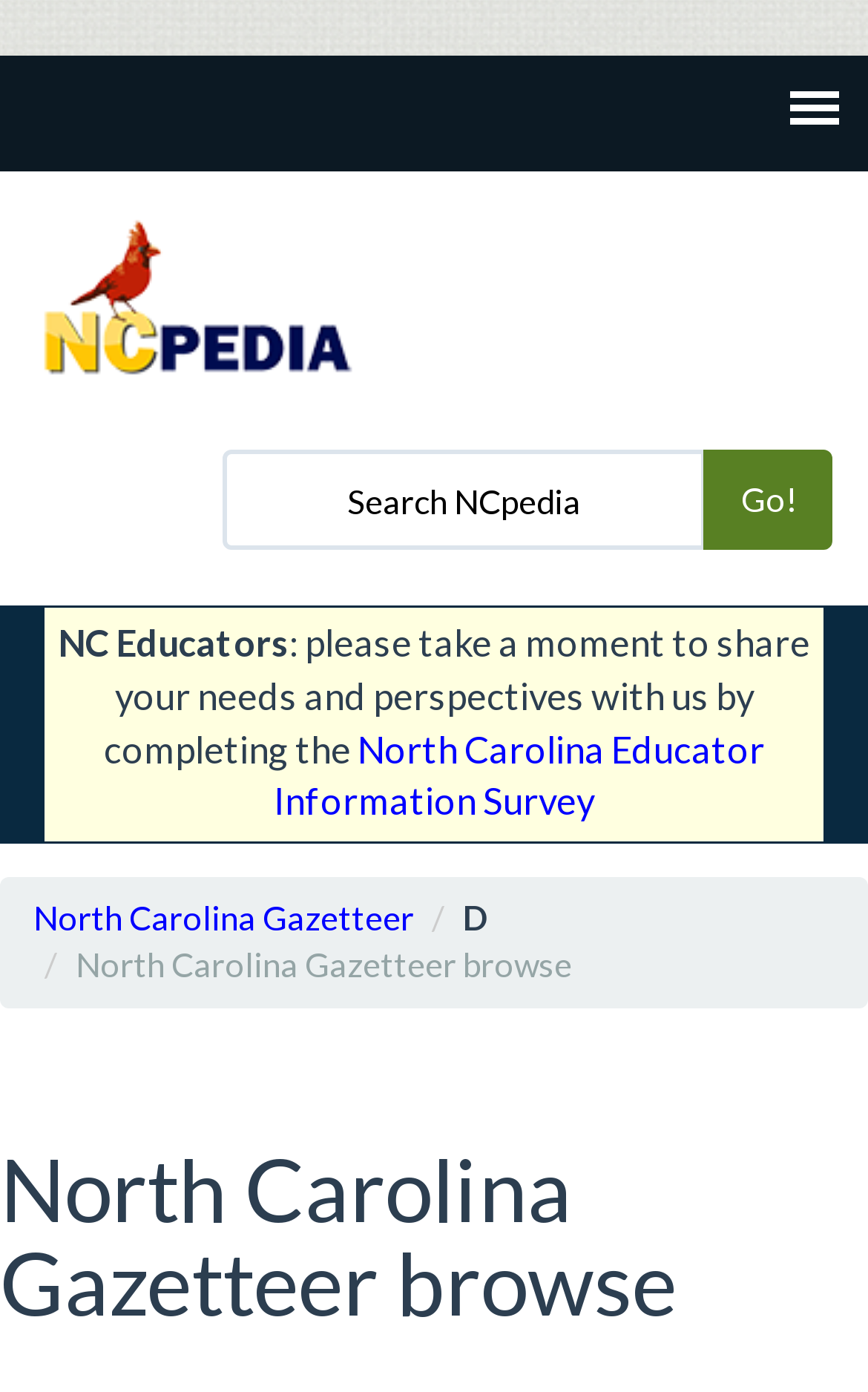What is the purpose of the text box?
Please answer the question with a detailed response using the information from the screenshot.

The text box is located next to a 'Go!' button, and its description is 'Search NCpedia', which implies that it is used to input search queries for the NCpedia website.